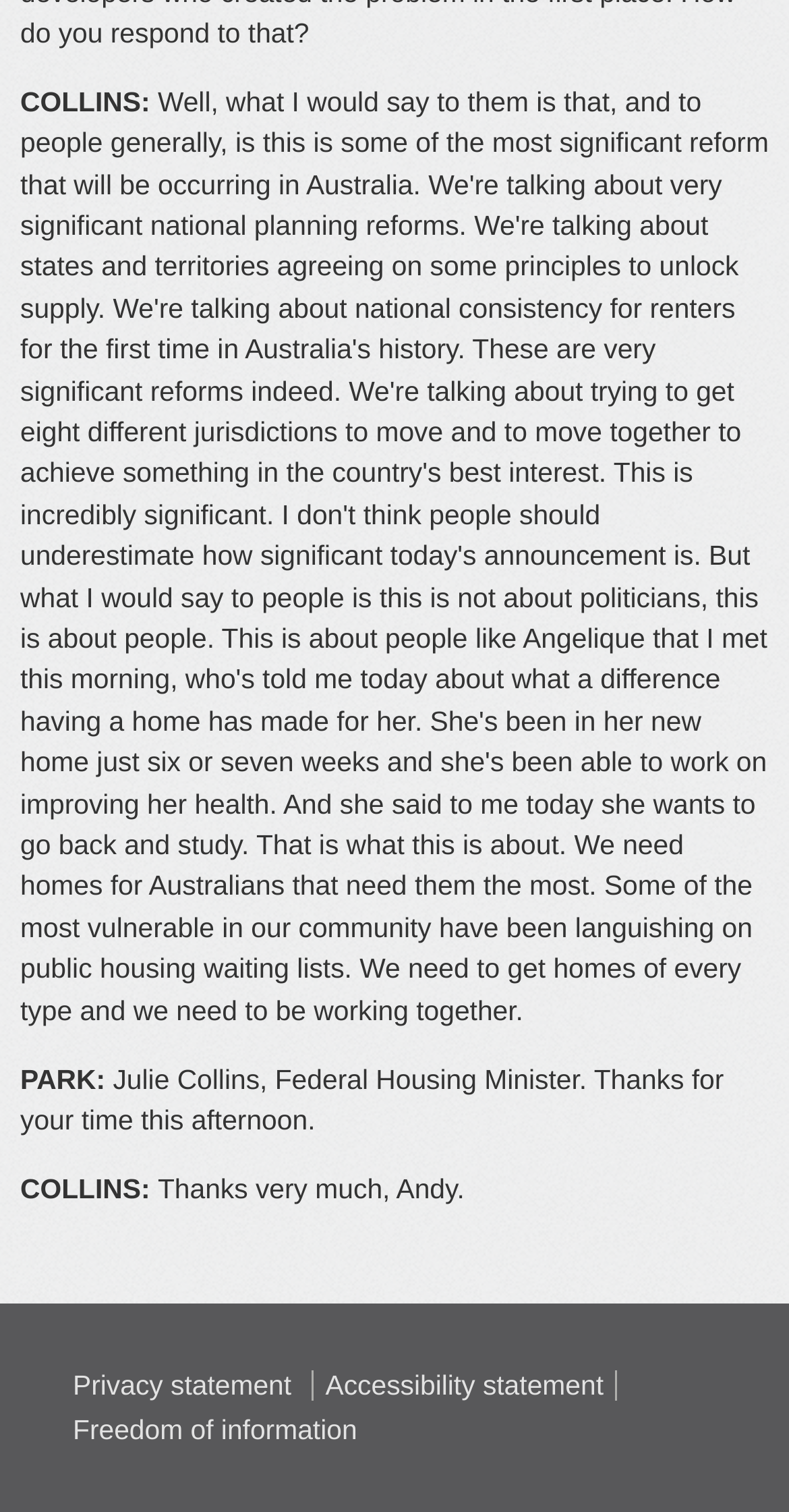What is the purpose of the links at the bottom?
Give a detailed and exhaustive answer to the question.

The navigation element at the bottom of the webpage is labeled as 'Footer menu' and contains links to 'Privacy statement', 'Accessibility statement', and 'Freedom of information', suggesting that these links are part of the footer menu.